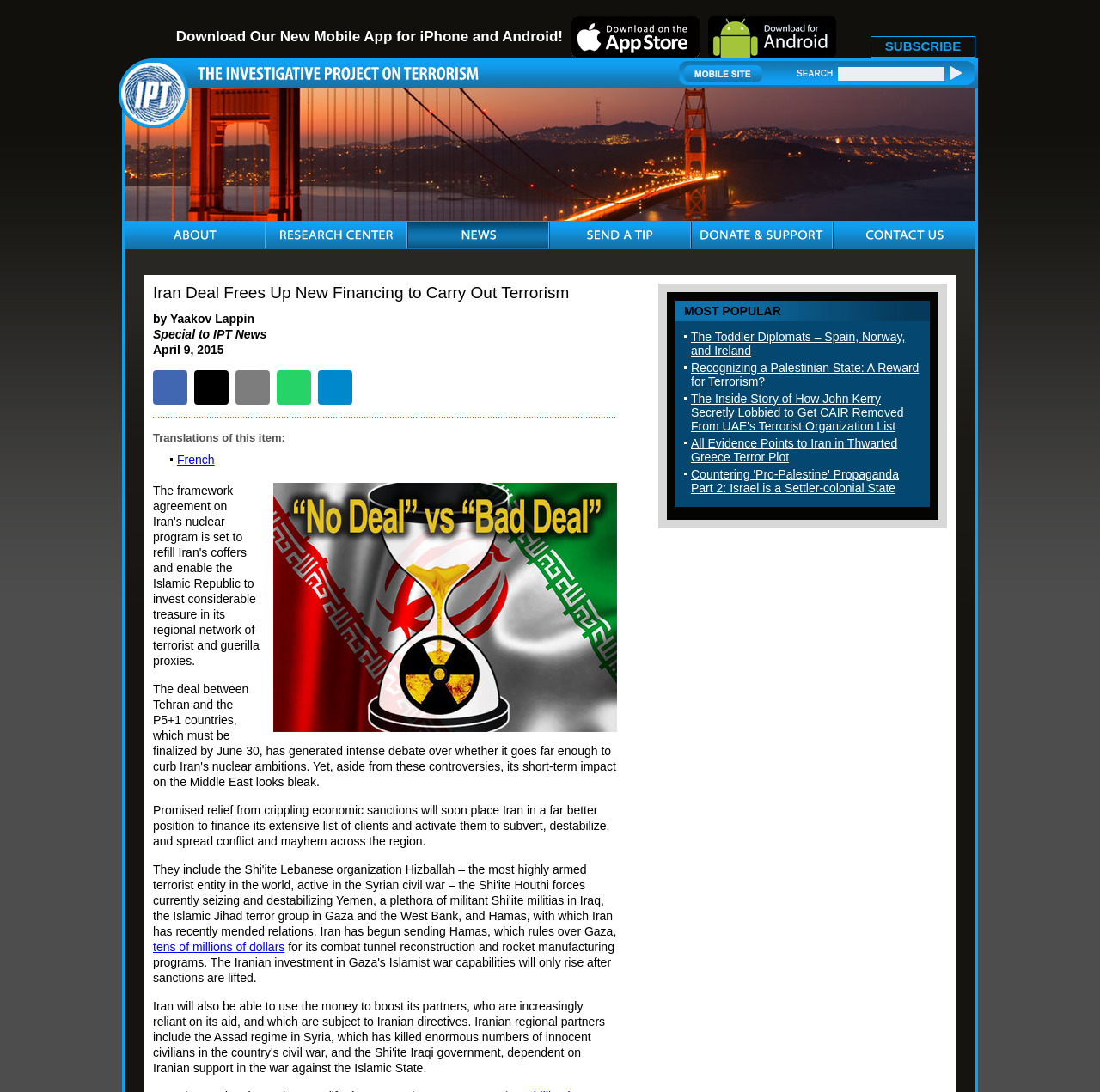Identify the bounding box coordinates for the element that needs to be clicked to fulfill this instruction: "Share on Facebook". Provide the coordinates in the format of four float numbers between 0 and 1: [left, top, right, bottom].

[0.147, 0.347, 0.162, 0.363]